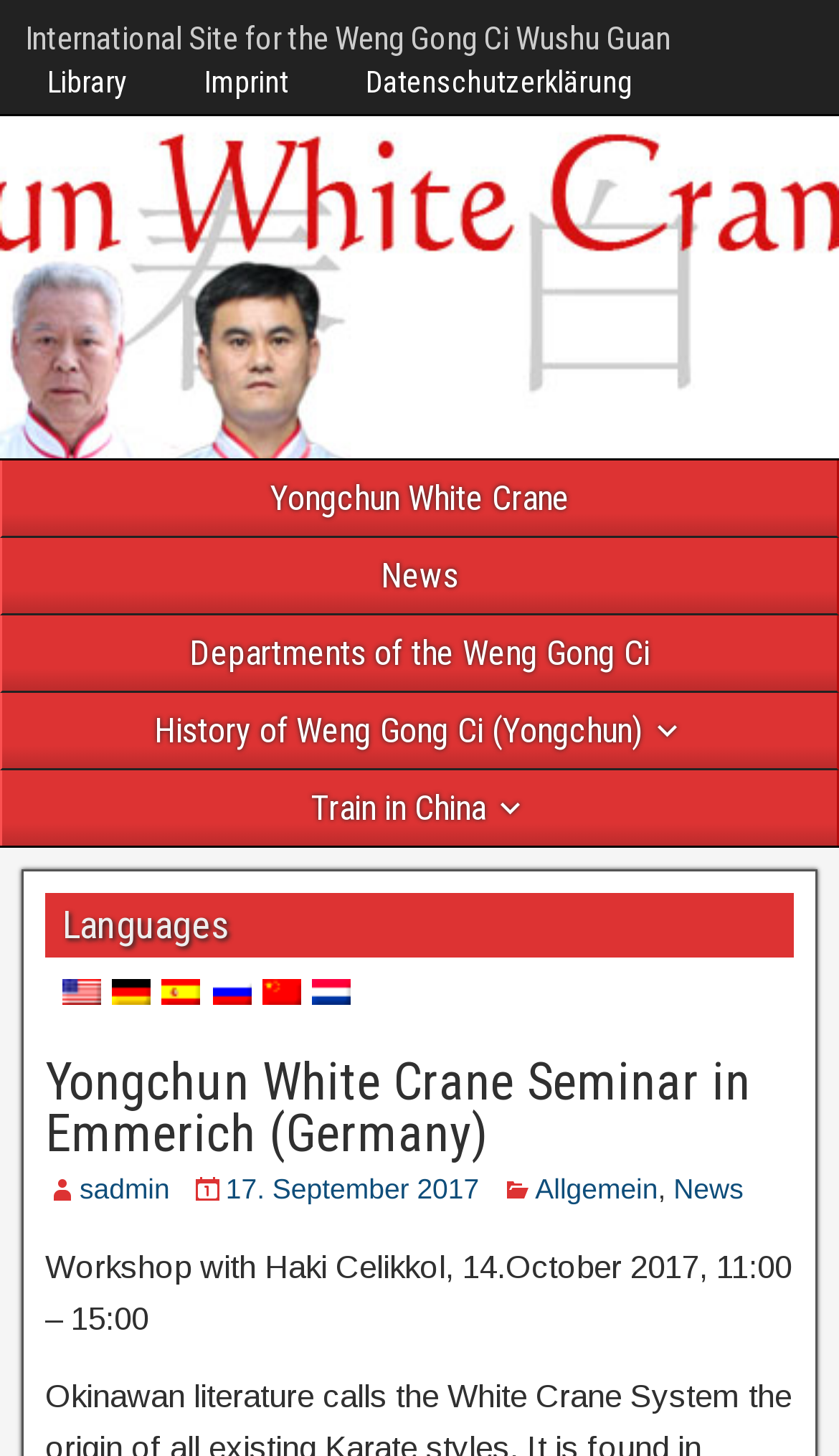Construct a comprehensive description capturing every detail on the webpage.

The webpage is about the Yongchun White Crane Seminar in Emmerich, Germany. At the top, there is a heading that reads "International Site for the Weng Gong Ci Wushu Guan". Below this heading, there are three links: "Library", "Imprint", and "Datenschutzerklärung", which are aligned horizontally and take up about a quarter of the page width.

On the left side of the page, there is a vertical menu with six links: "Yongchun White Crane", "News", "Departments of the Weng Gong Ci", "History of Weng Gong Ci (Yongchun)", "Train in China", and "Languages". The "Languages" link is followed by six flags, each representing a different language.

In the main content area, there is a header that reads "Yongchun White Crane Seminar in Emmerich (Germany)", which is followed by a link with the same text. Below this, there is a section with three links: "sadmin", "17. September 2017", and "Allgemein", which are aligned horizontally. Next to the "Allgemein" link, there is a comma, and then a link to "News".

Finally, there is a paragraph of text that reads "Workshop with Haki Celikkol, 14.October 2017, 11:00 – 15:00", which takes up about half of the page width.